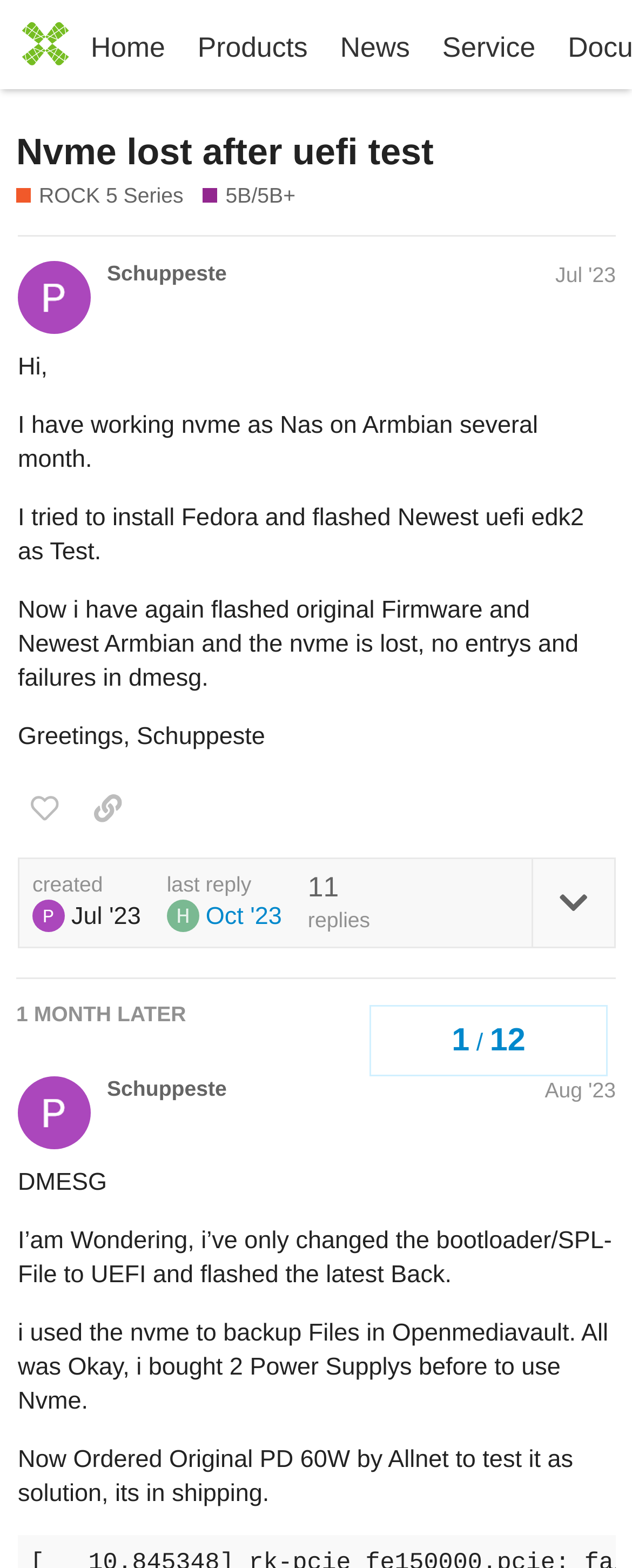Could you locate the bounding box coordinates for the section that should be clicked to accomplish this task: "Click on the 'toggle topic details' button".

[0.842, 0.547, 0.972, 0.604]